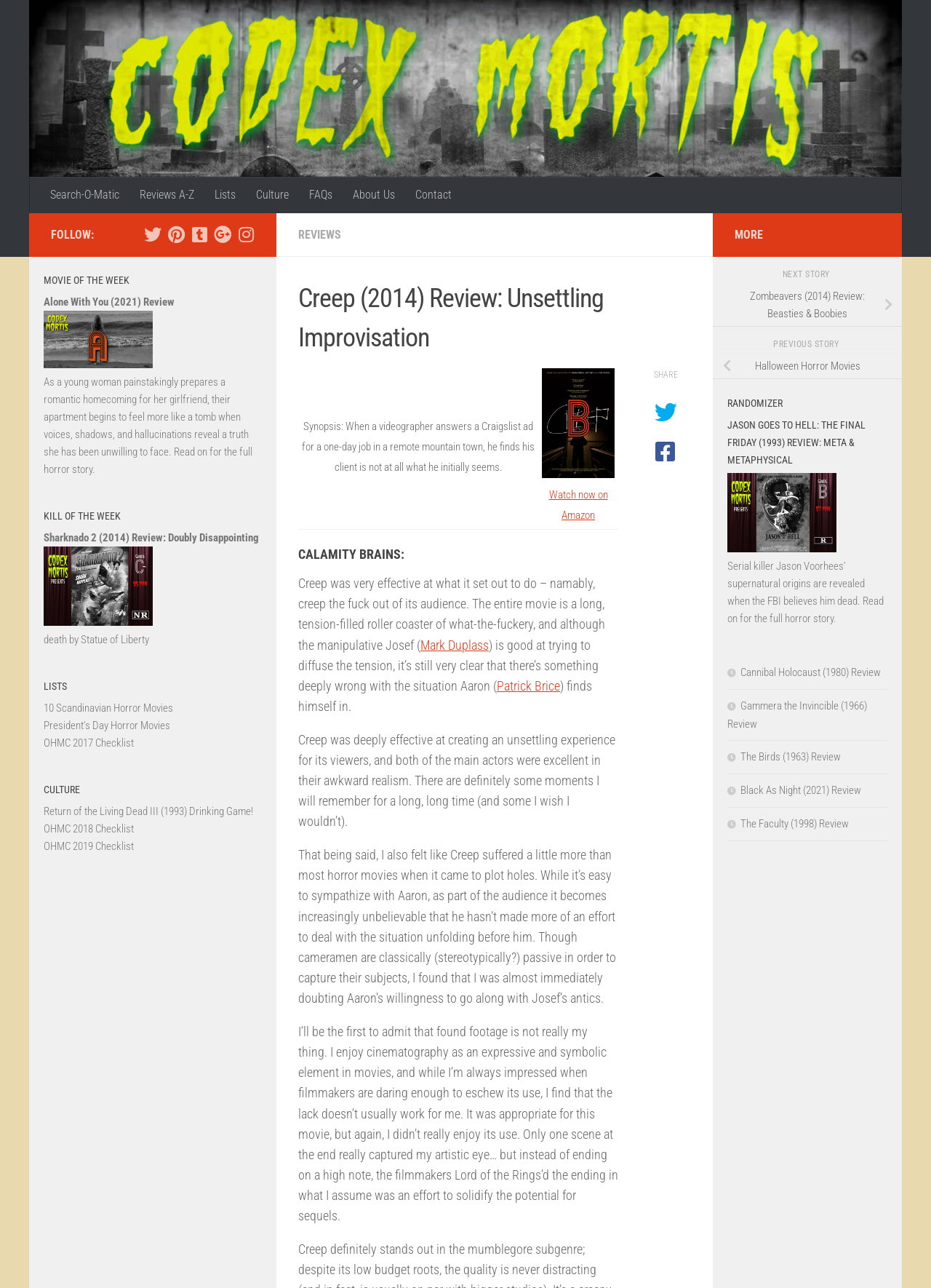What is the name of the movie being reviewed?
Refer to the image and give a detailed response to the question.

The answer can be found in the heading 'Creep (2014) Review: Unsettling Improvisation' which is located at the top of the webpage, indicating that the webpage is a review of the movie 'Creep'.